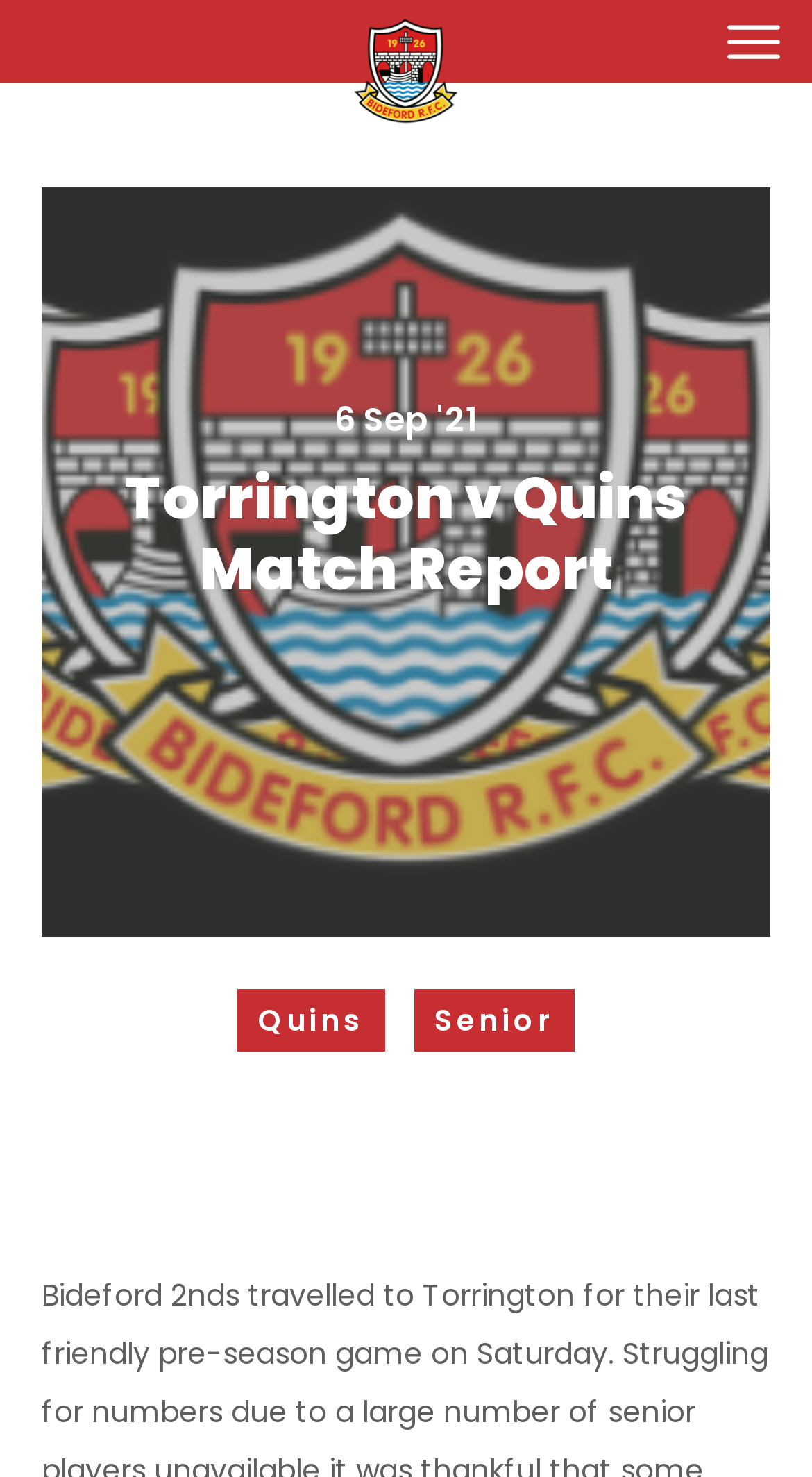How many teams are listed under 'Seniors'?
Can you give a detailed and elaborate answer to the question?

I counted the number of links under the 'Seniors' category, which are 'Chiefs' and 'Harlequins'. Therefore, there are 2 teams listed under 'Seniors'.